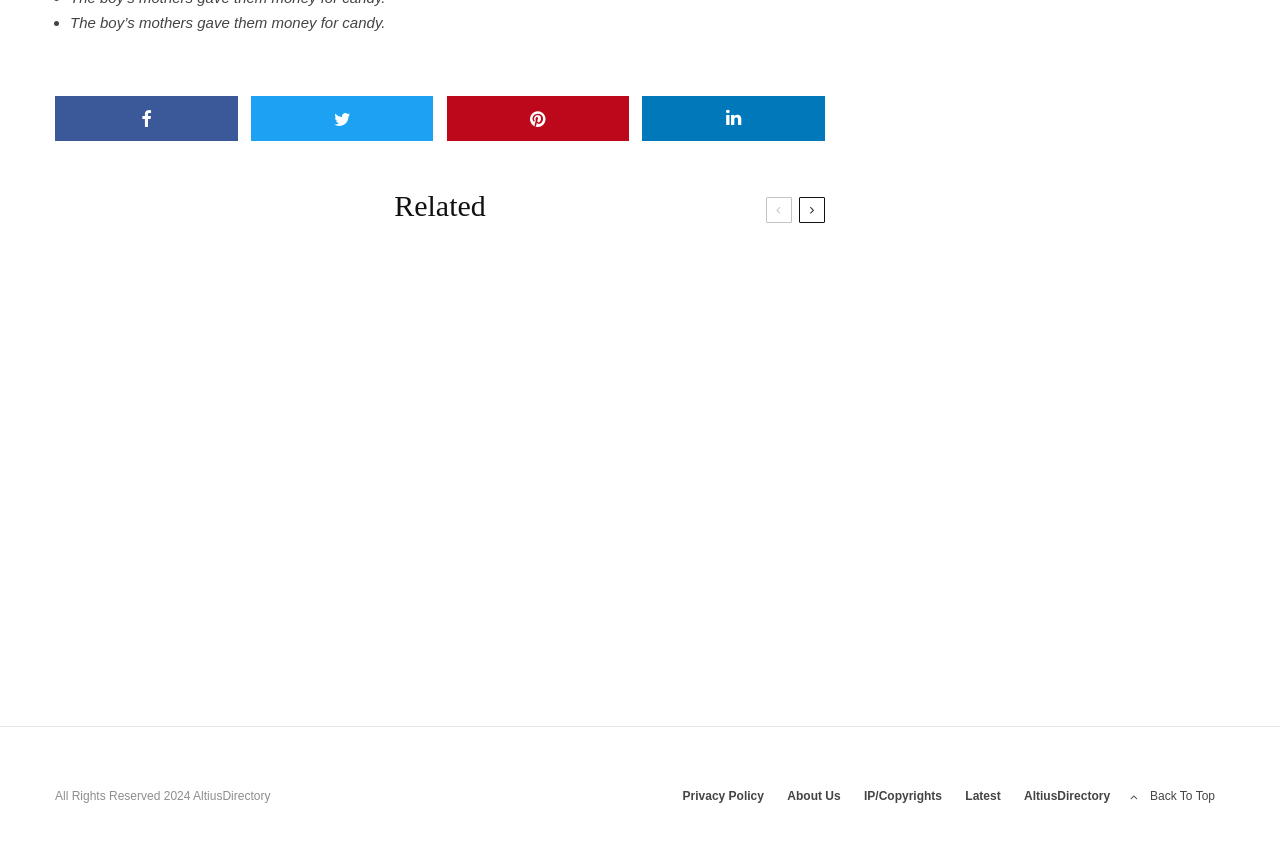Can you find the bounding box coordinates for the element that needs to be clicked to execute this instruction: "Log in to the website"? The coordinates should be given as four float numbers between 0 and 1, i.e., [left, top, right, bottom].

None